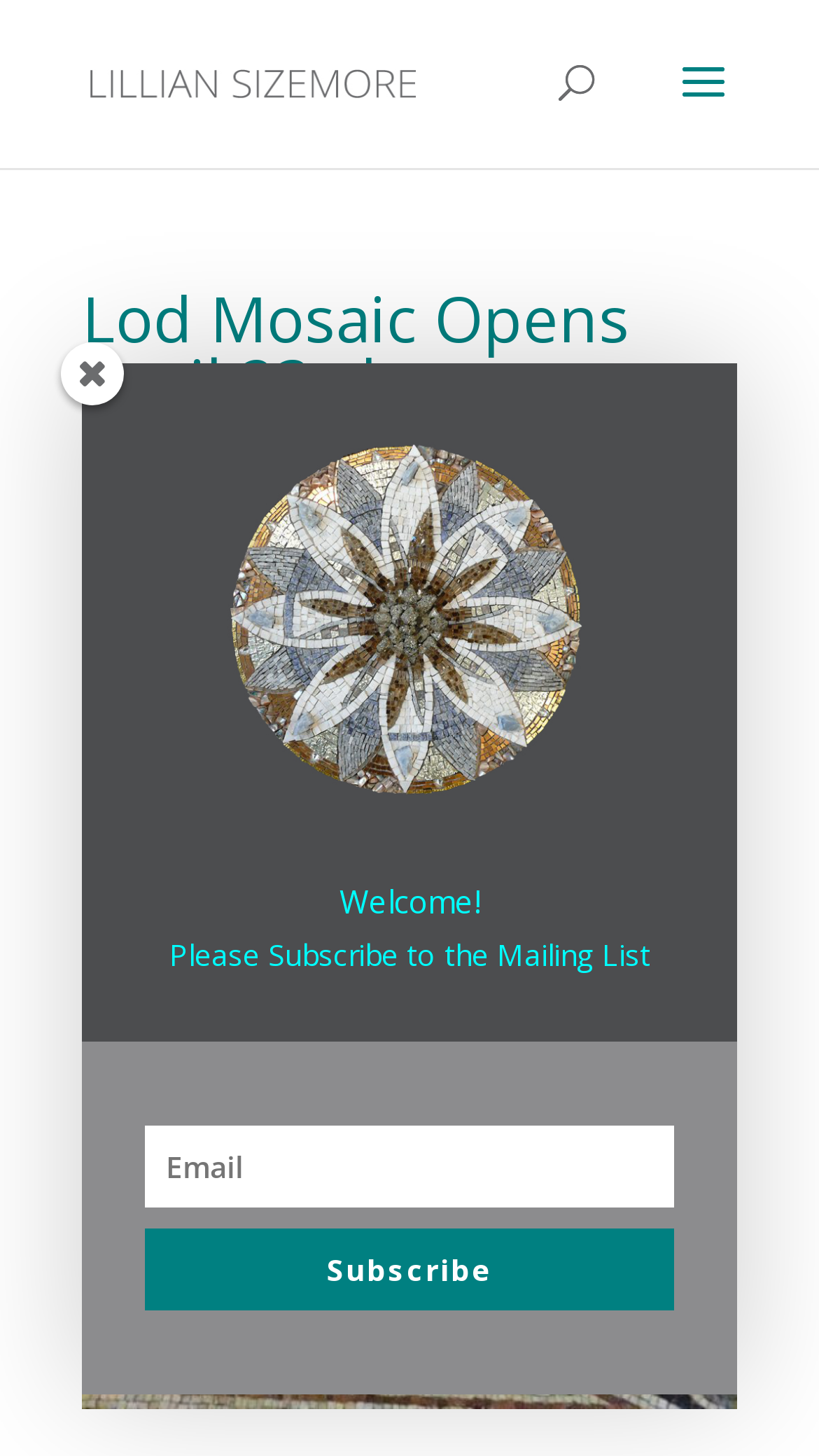Identify and extract the heading text of the webpage.

Lod Mosaic Opens April 23rd